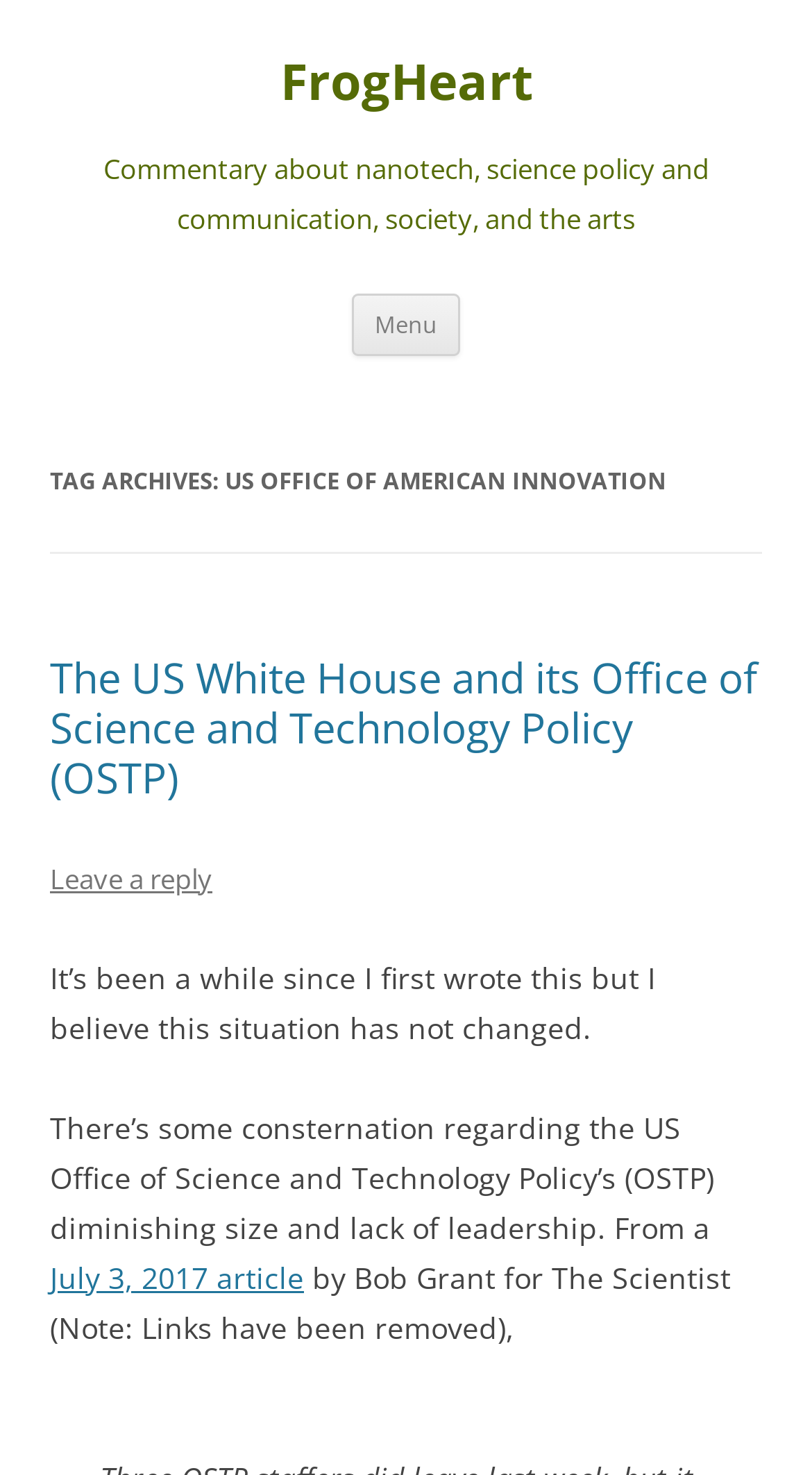What is the name of the publication?
Please answer the question with a single word or phrase, referencing the image.

The Scientist